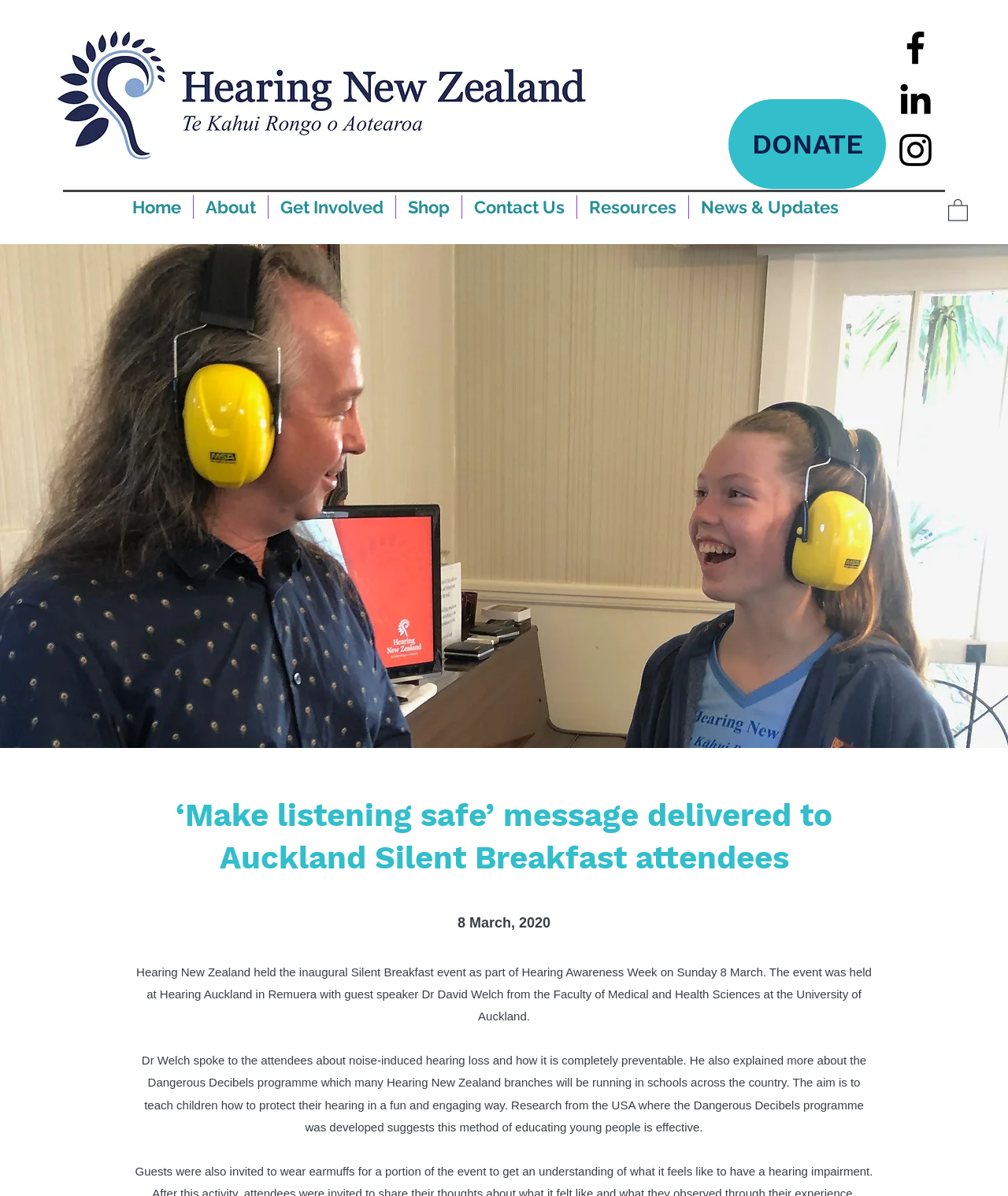Answer the question below in one word or phrase:
What is the purpose of the Dangerous Decibels programme?

Teach children to protect their hearing